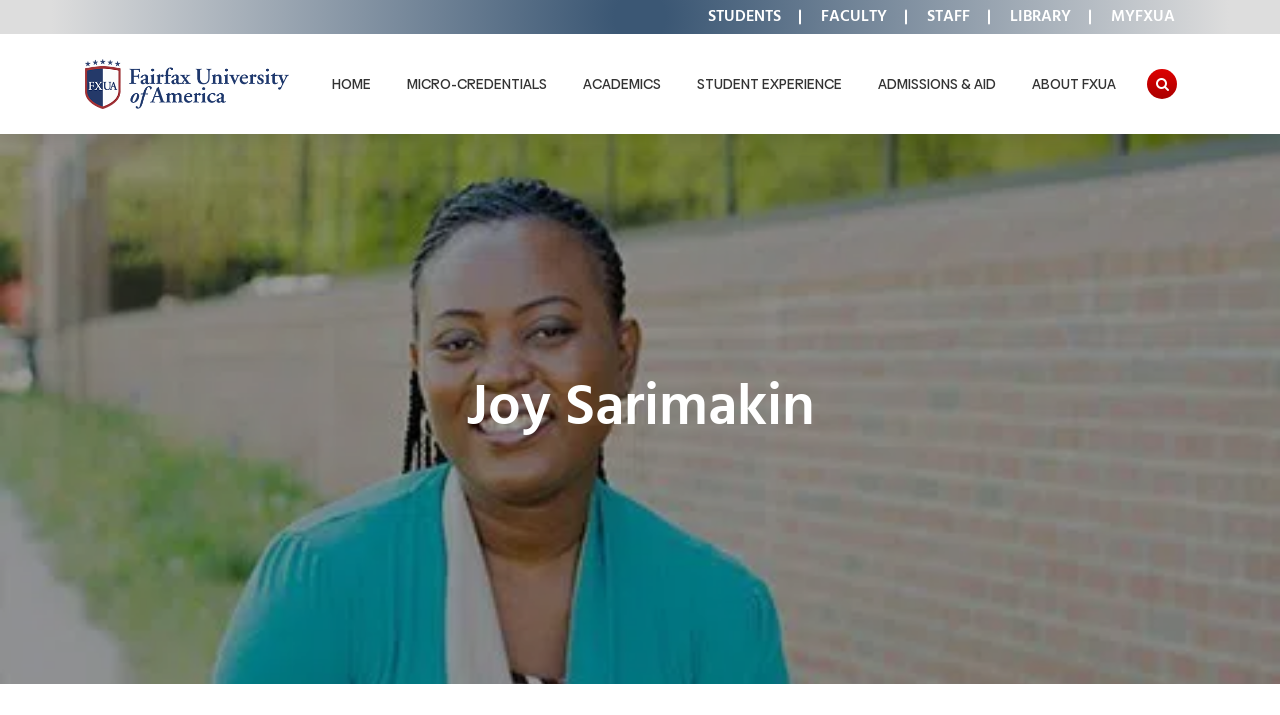Indicate the bounding box coordinates of the element that must be clicked to execute the instruction: "Click the search button". The coordinates should be given as four float numbers between 0 and 1, i.e., [left, top, right, bottom].

[0.896, 0.097, 0.92, 0.138]